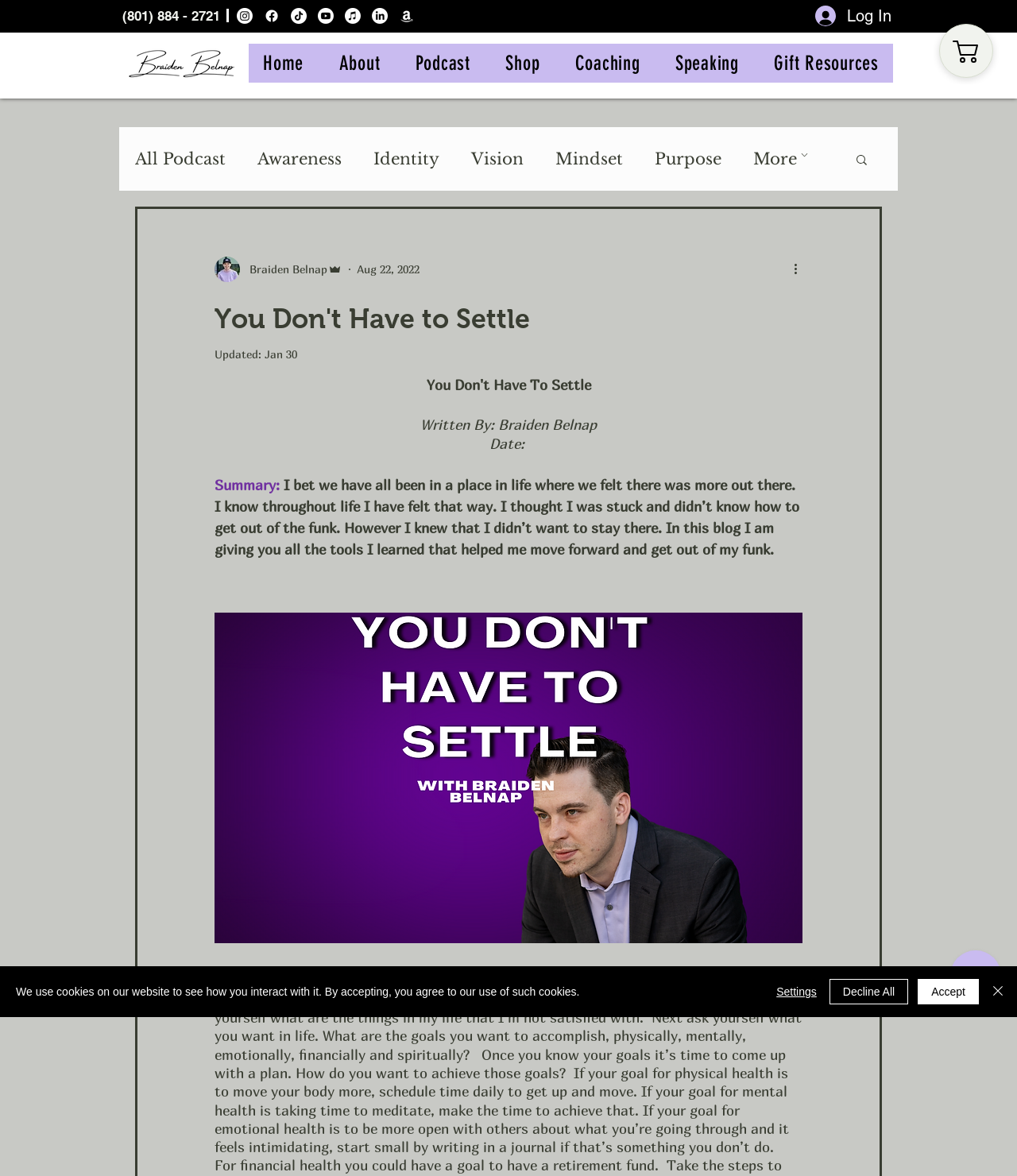What is the purpose of the 'Search' button?
Using the picture, provide a one-word or short phrase answer.

To search the webpage